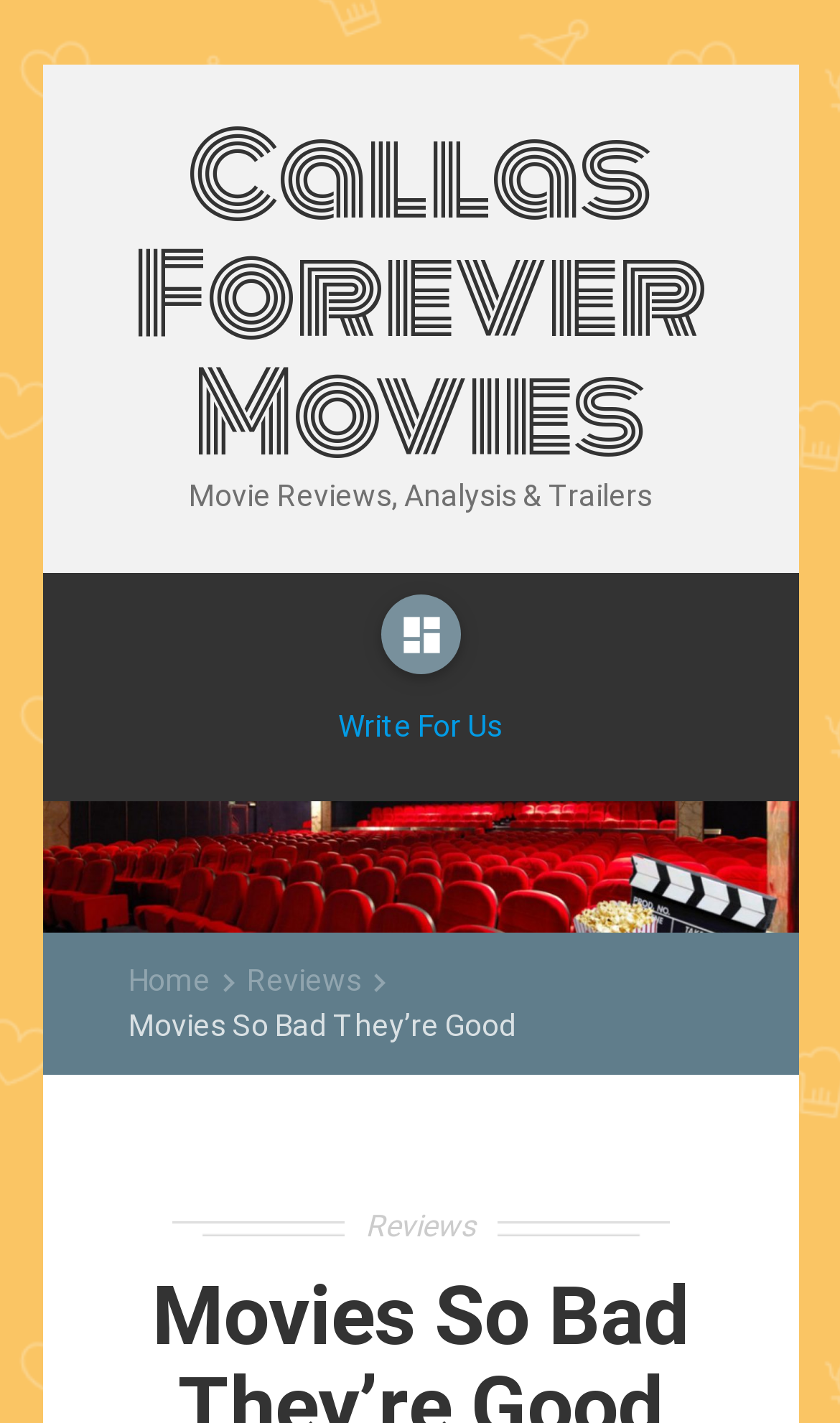Bounding box coordinates are to be given in the format (top-left x, top-left y, bottom-right x, bottom-right y). All values must be floating point numbers between 0 and 1. Provide the bounding box coordinate for the UI element described as: Write For Us

[0.403, 0.496, 0.597, 0.524]